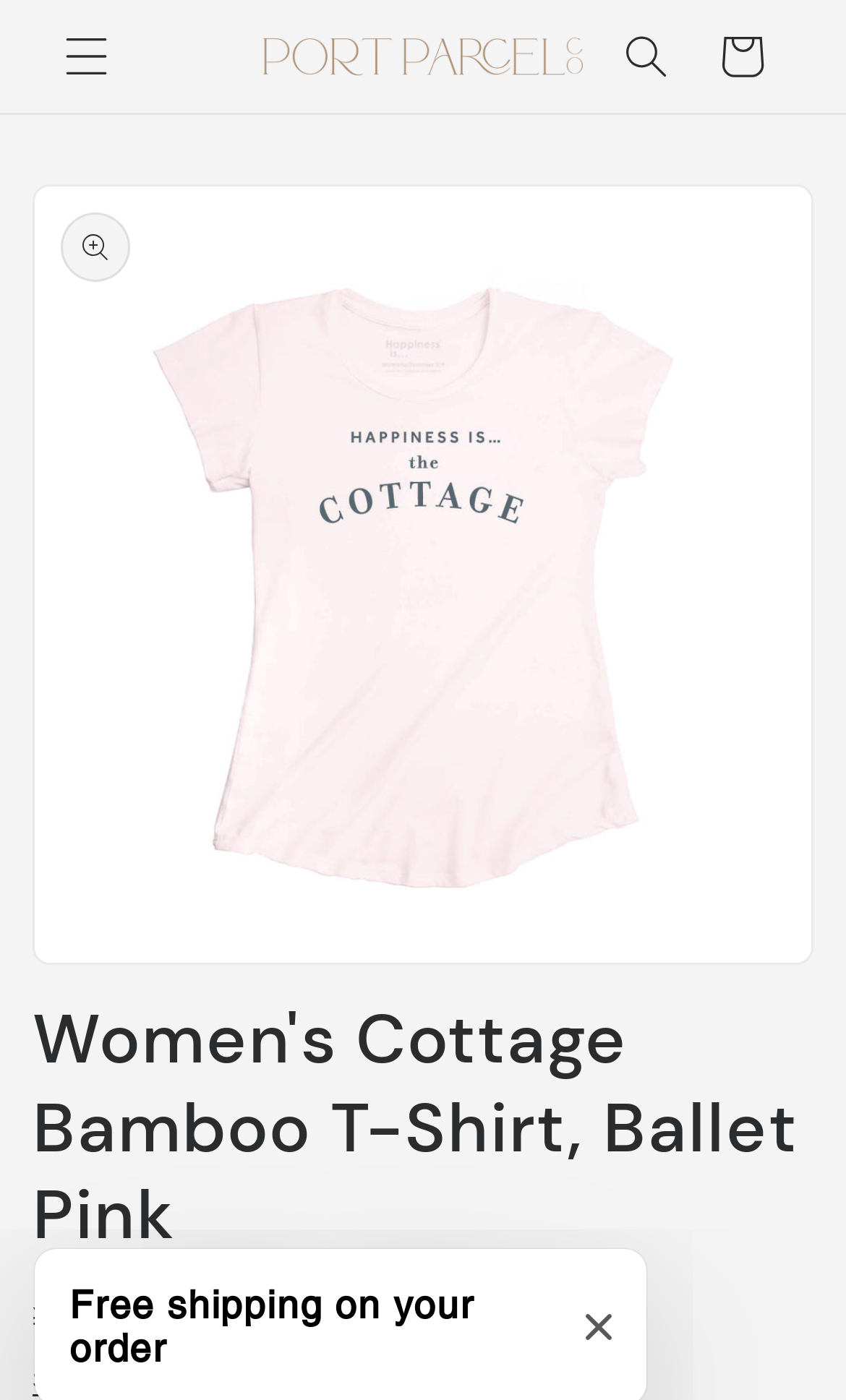What is the price of the product?
Please provide a full and detailed response to the question.

I found the price by looking at the StaticText element with the text '¥313.00 CNY' which is located near the 'Regular price' text.